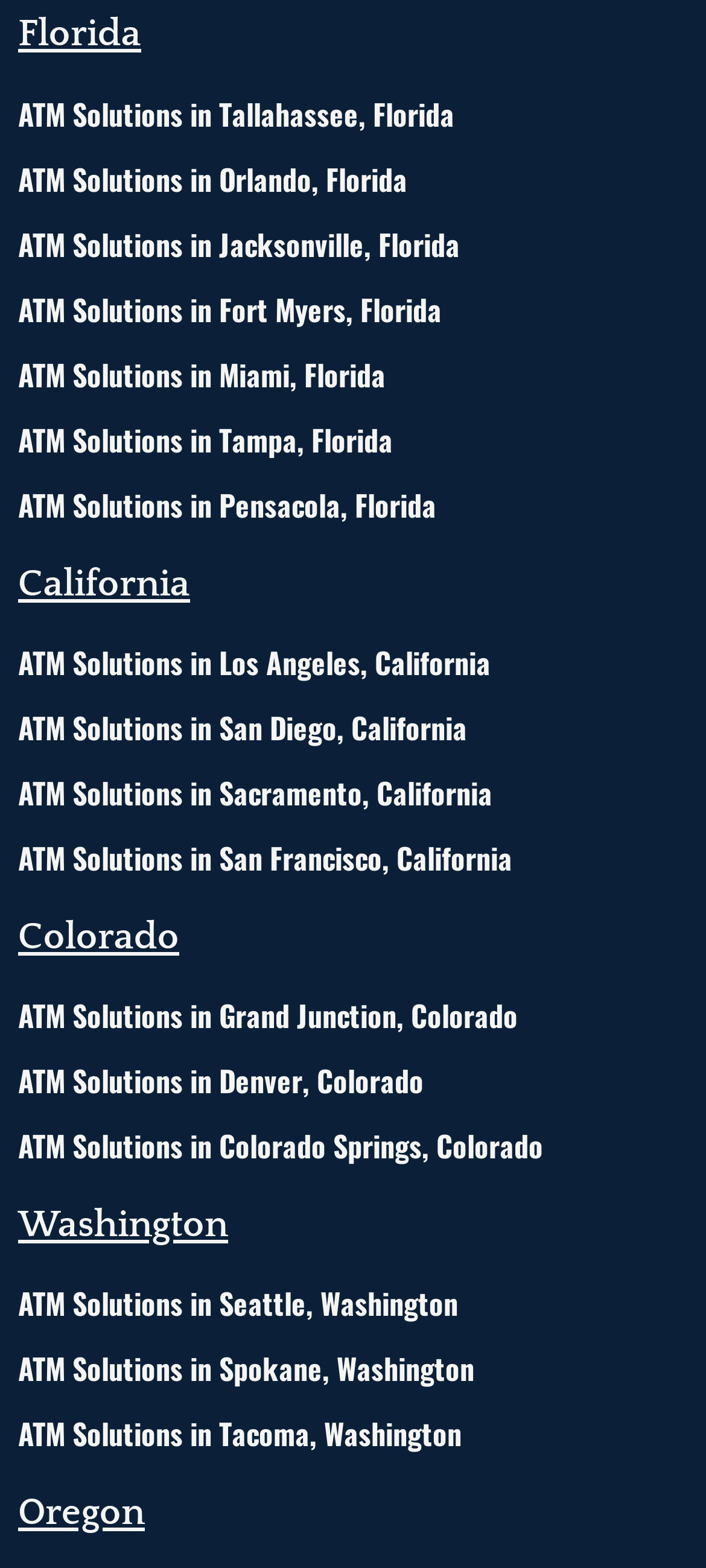Utilize the details in the image to give a detailed response to the question: What is the first city listed in Colorado?

I looked at the headings that start with 'ATM Solutions in' and are followed by a city name in Colorado, and the first one listed is Grand Junction.